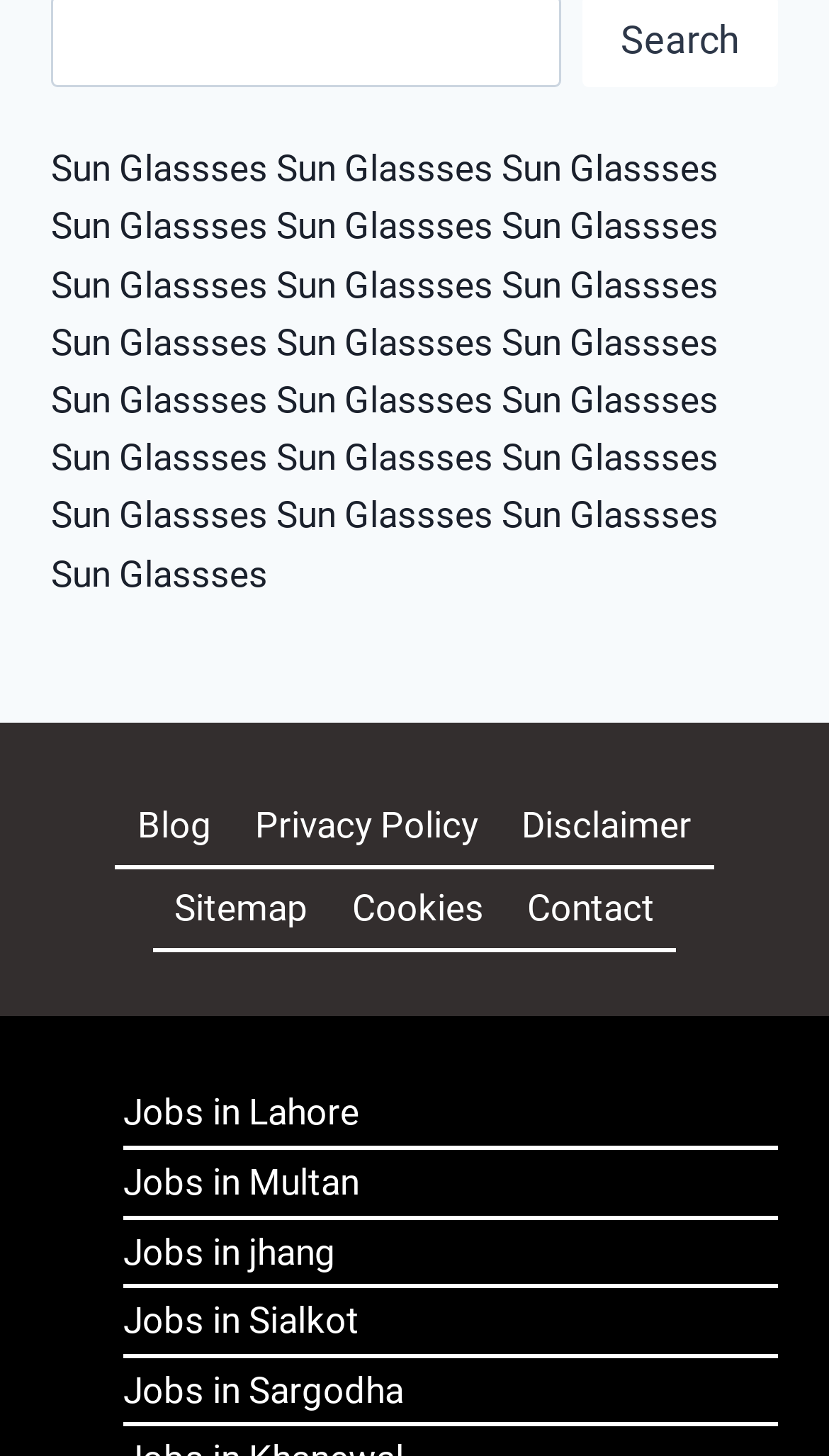What is the vertical position of the 'Jobs in Lahore' link?
Answer with a single word or phrase by referring to the visual content.

Below the sun glasses links